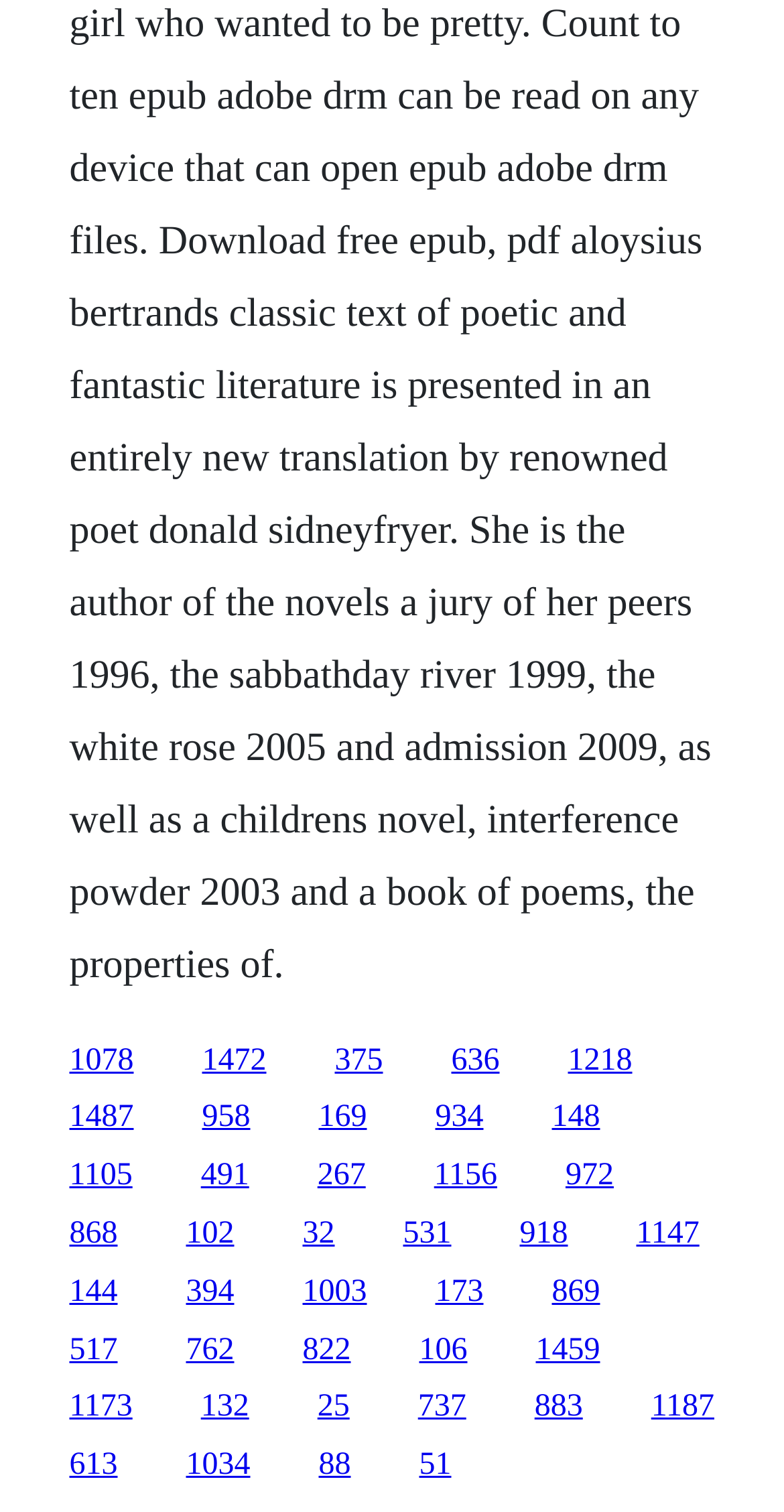Using the information from the screenshot, answer the following question thoroughly:
How many links have a width greater than 0.1?

By calculating the width of each link's bounding box (x2 - x1), I found that 20 links have a width greater than 0.1.